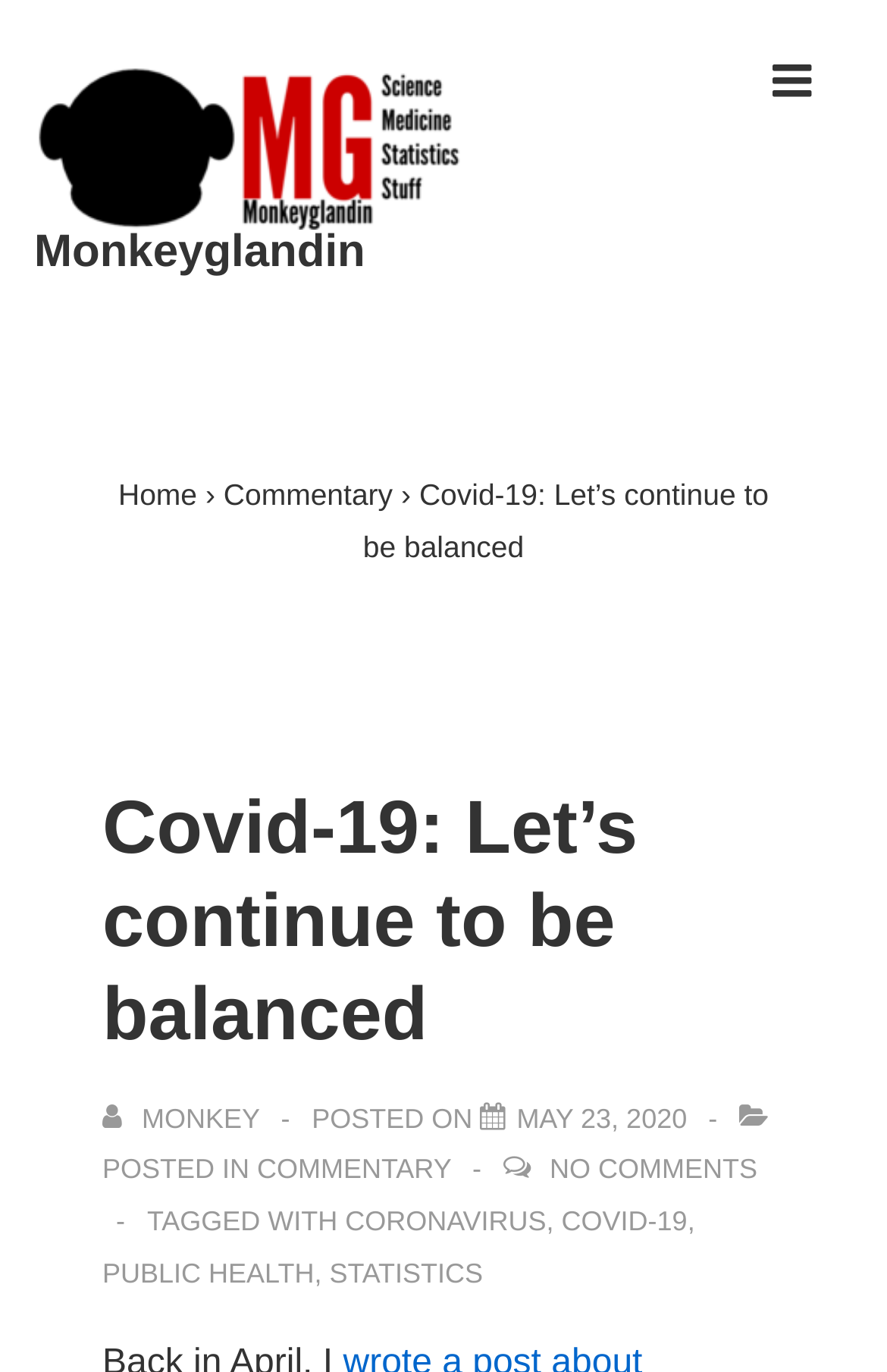With reference to the image, please provide a detailed answer to the following question: What is the topic of the main article?

The topic of the main article can be determined by looking at the heading element with the text 'Covid-19: Let’s continue to be balanced' which is a prominent element on the webpage.